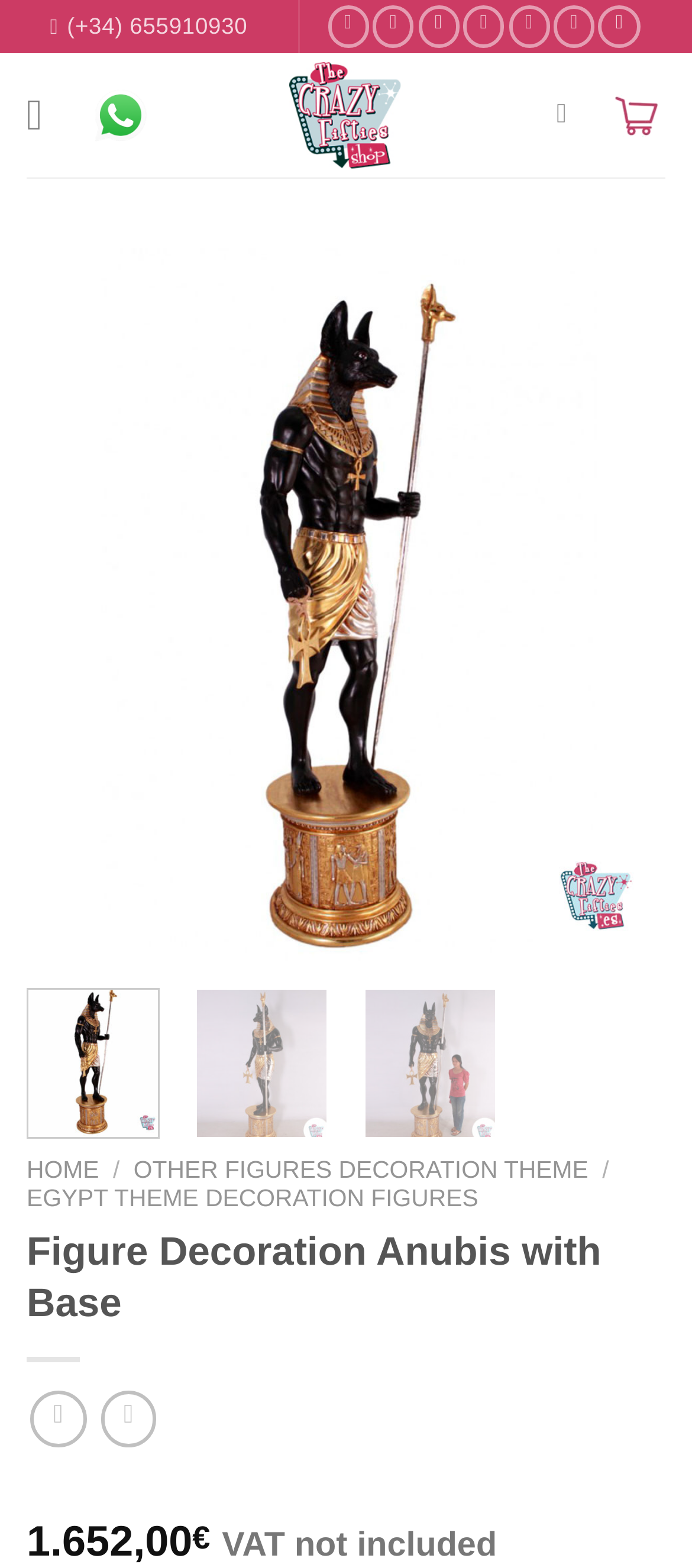Please specify the bounding box coordinates in the format (top-left x, top-left y, bottom-right x, bottom-right y), with values ranging from 0 to 1. Identify the bounding box for the UI component described as follows: aria-label="Menú"

[0.038, 0.046, 0.101, 0.102]